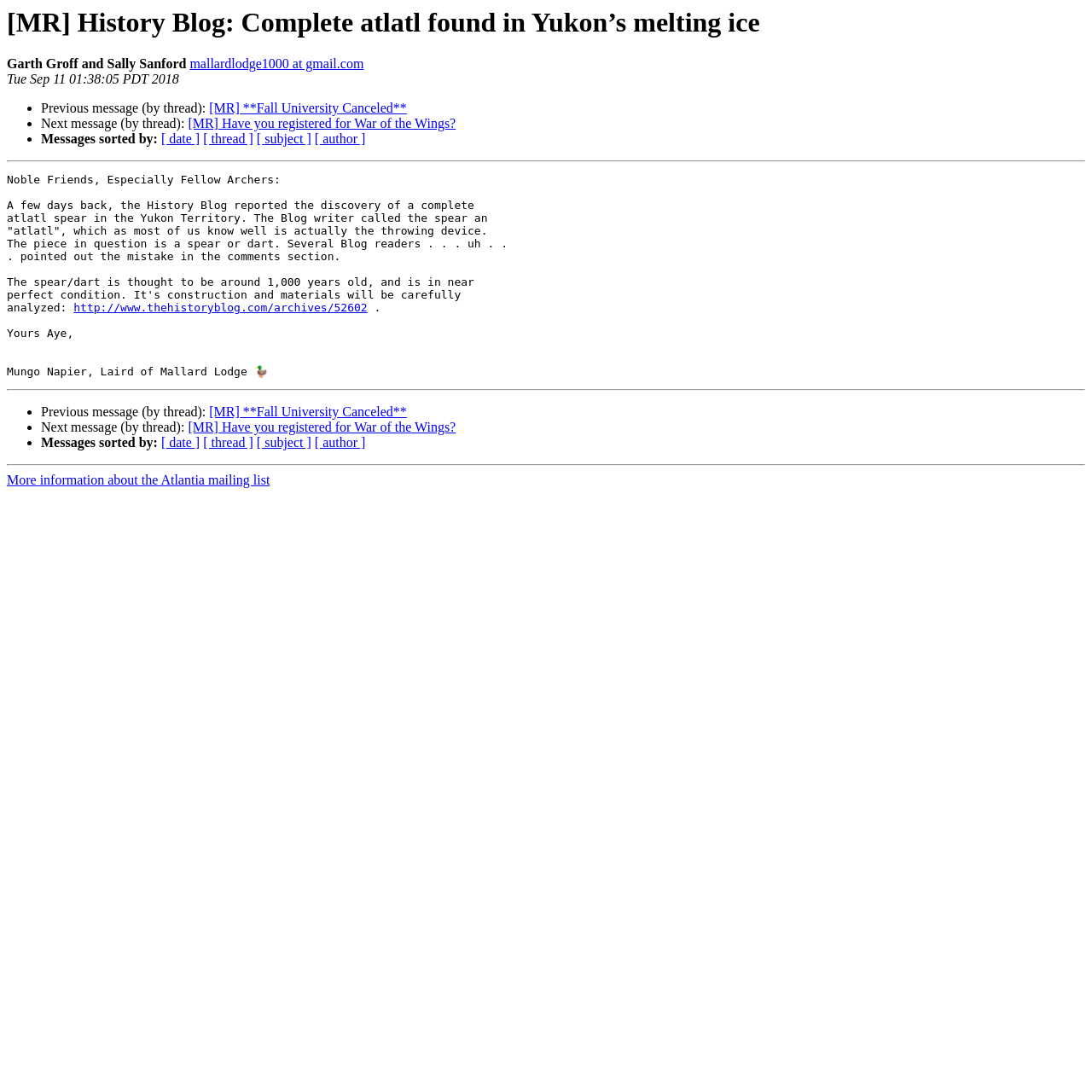Look at the image and give a detailed response to the following question: What is the name of the blog where the discovery was reported?

I found the answer by looking at the link provided in the blog post, which says 'http://www.thehistoryblog.com/archives/52602'.